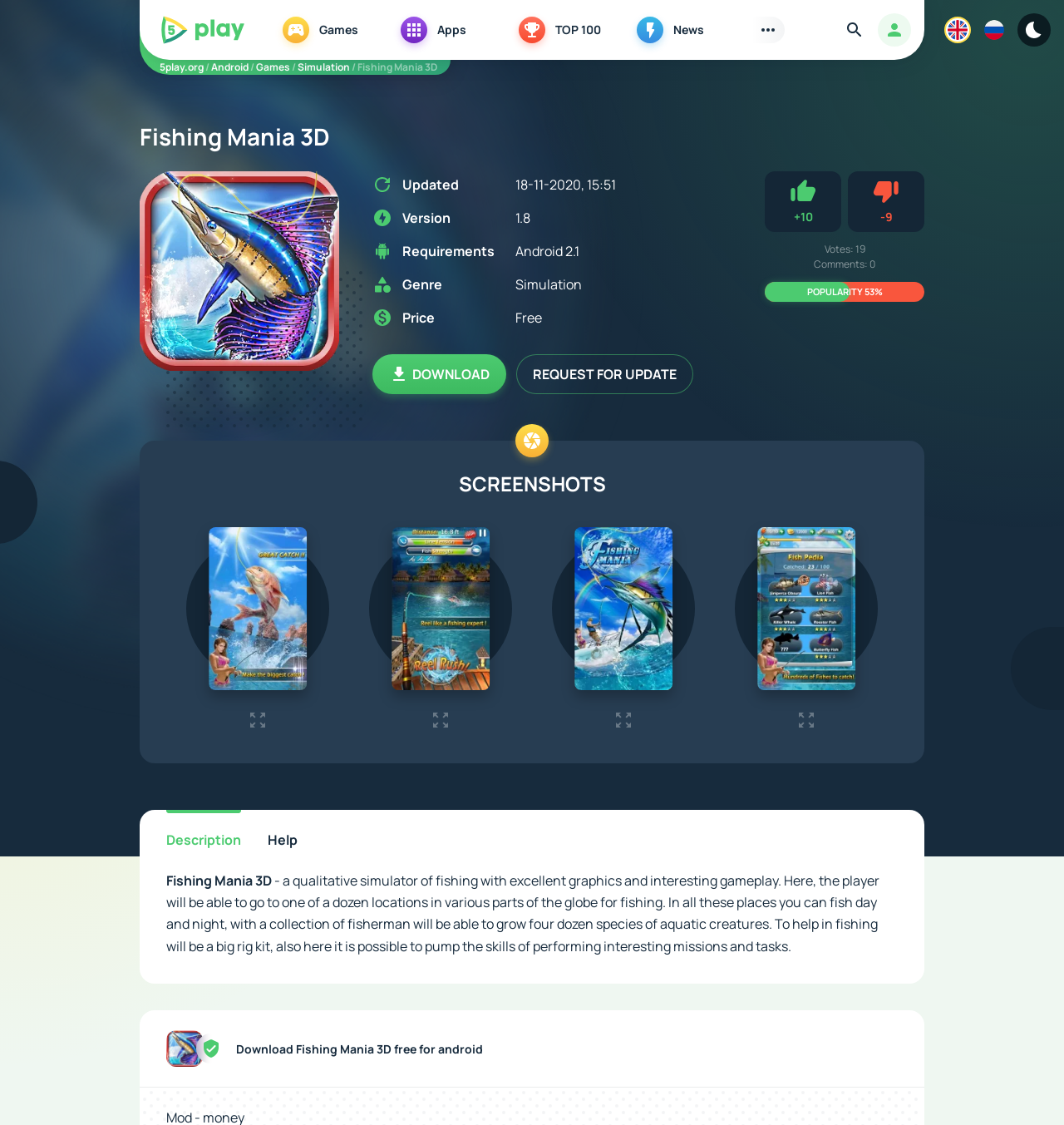Summarize the webpage comprehensively, mentioning all visible components.

This webpage is about downloading the game Fishing Mania 3D for Android with mod money. At the top, there are several links to different sections of the website, including "5play", "Games", "Apps", "TOP 100", and "News". Below these links, there are buttons for "Authorization", "Find", and language selection.

The main content of the webpage is about the game Fishing Mania 3D. There is a heading with the game's title, followed by a figure with an image of the game. Below the heading, there are several sections of information about the game, including the updated date, version, requirements, genre, and price. The price is listed as free.

There are also several images and links on the page, including a "DOWNLOAD" button, a "REQUEST FOR UPDATE" button, and a section for screenshots of the game. Additionally, there is a tab list with links to "Description" and "Help".

The webpage also displays the game's description, which explains that Fishing Mania 3D is a qualitative simulator of fishing with excellent graphics and interesting gameplay. The game allows players to go to different locations around the world to fish, and there are various features to help players in their fishing experience.

At the bottom of the page, there is a section for comments and votes, with a popularity rating of 53%.